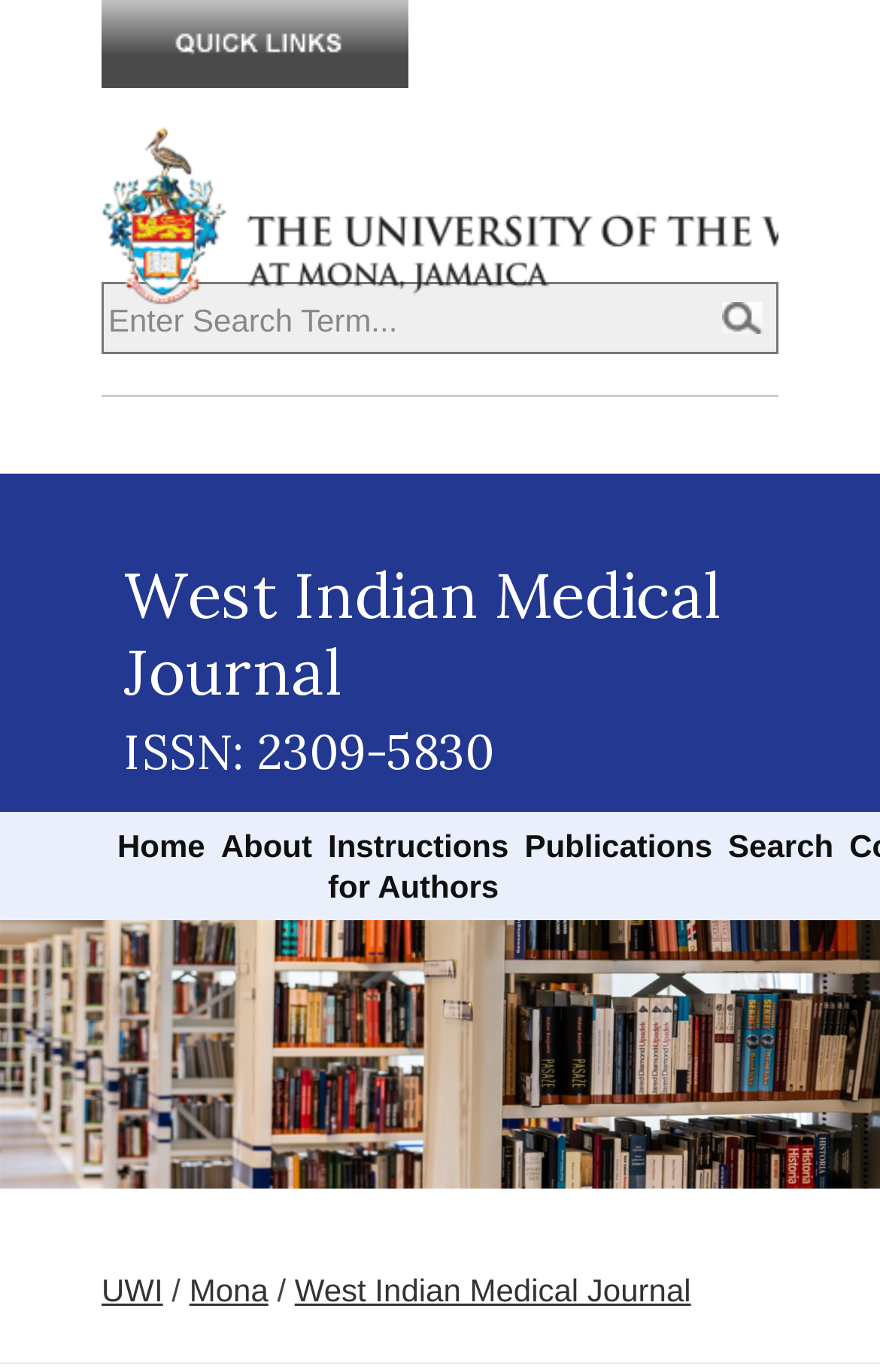Generate a detailed explanation of the webpage's features and information.

The webpage is about T Gulten and the West Indian Medical Journal. At the top, there is a banner with a site search textbox and a search button on the right side. Below the banner, there are links to "Quicklinks" and "The University of the West Indies, Mona" with an image and a heading, respectively. 

On the left side, there is a heading that reads "West Indian Medical Journal ISSN: 2309-5830". Below this heading, there are six links arranged horizontally: "Home", "About", "Instructions for Authors", "Publications", "Search", and an image of books in a library taking up the full width of the page.

At the bottom, there are four links: "UWI", "Mona", and "West Indian Medical Journal", with a static text "/" in between the first two links.